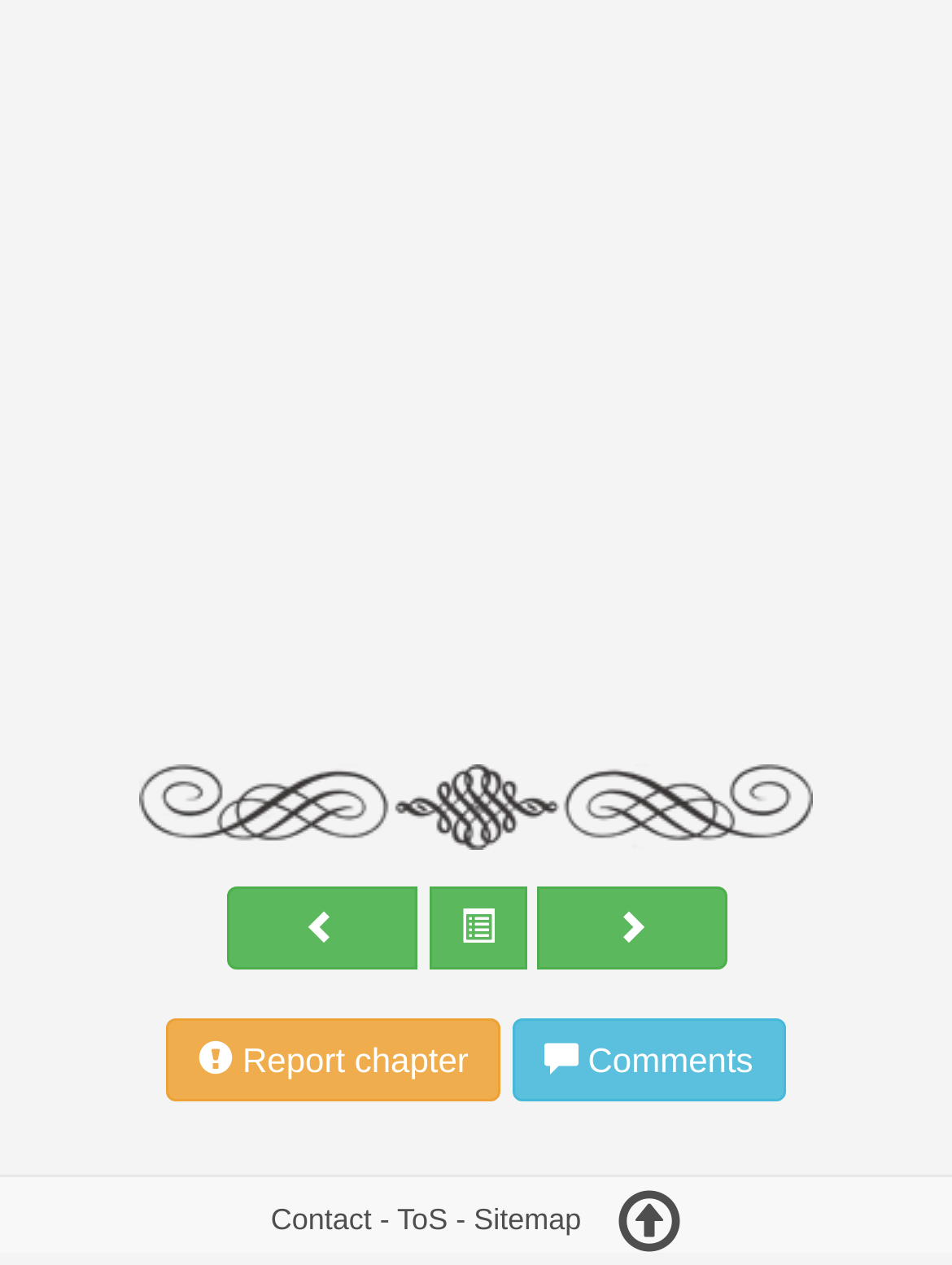What is the function of the button with '' icon?
From the screenshot, supply a one-word or short-phrase answer.

Report chapter